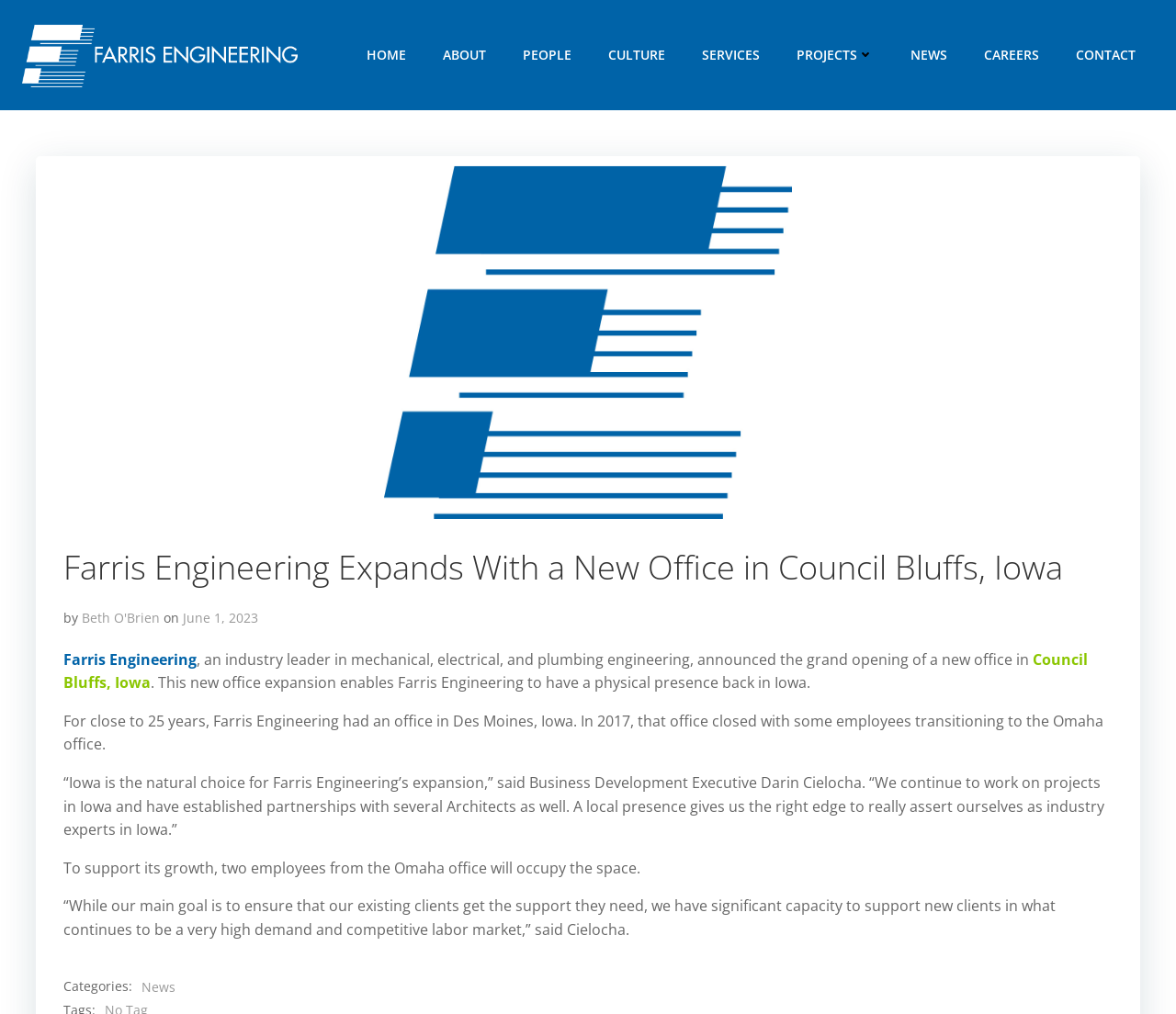Pinpoint the bounding box coordinates of the element that must be clicked to accomplish the following instruction: "read news". The coordinates should be in the format of four float numbers between 0 and 1, i.e., [left, top, right, bottom].

[0.774, 0.045, 0.805, 0.064]